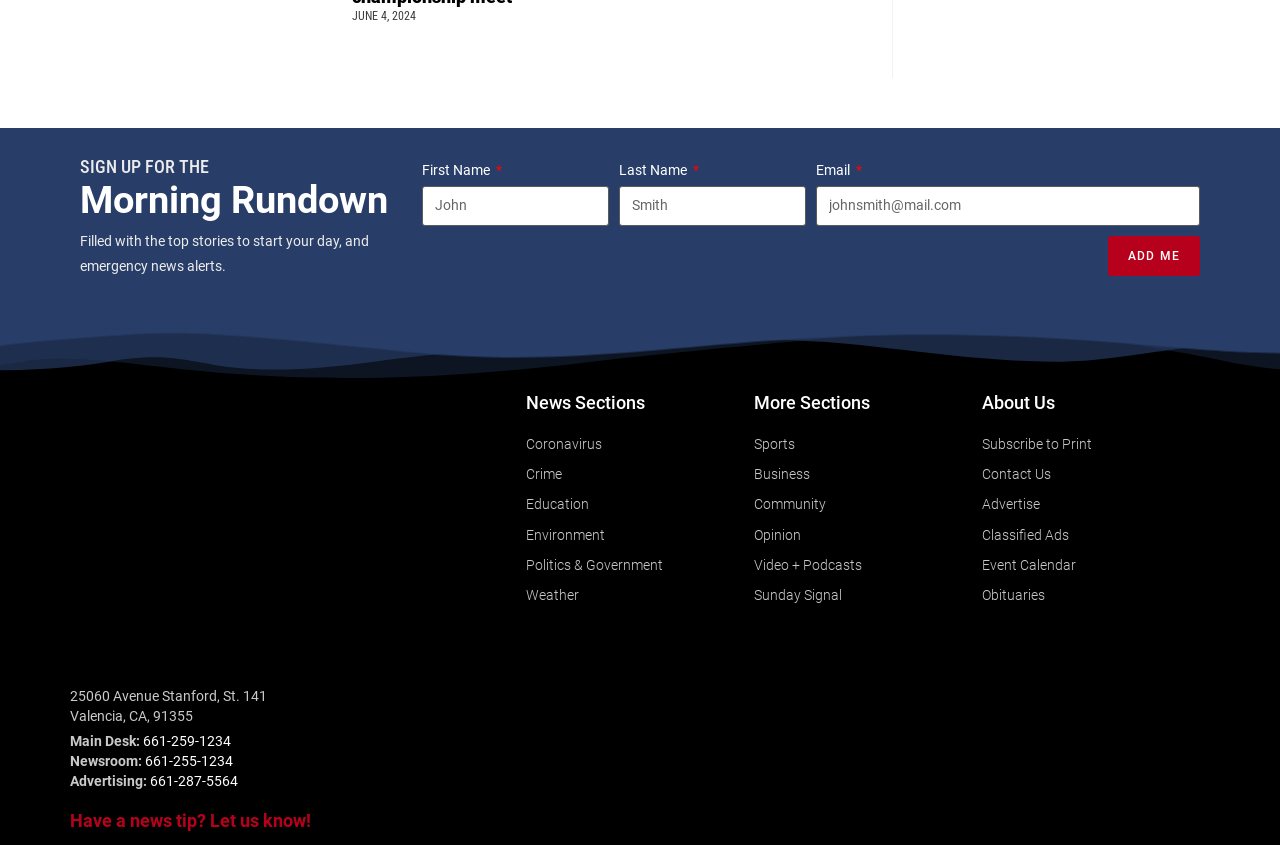Answer the question briefly using a single word or phrase: 
What is the date displayed at the top?

JUNE 4, 2024